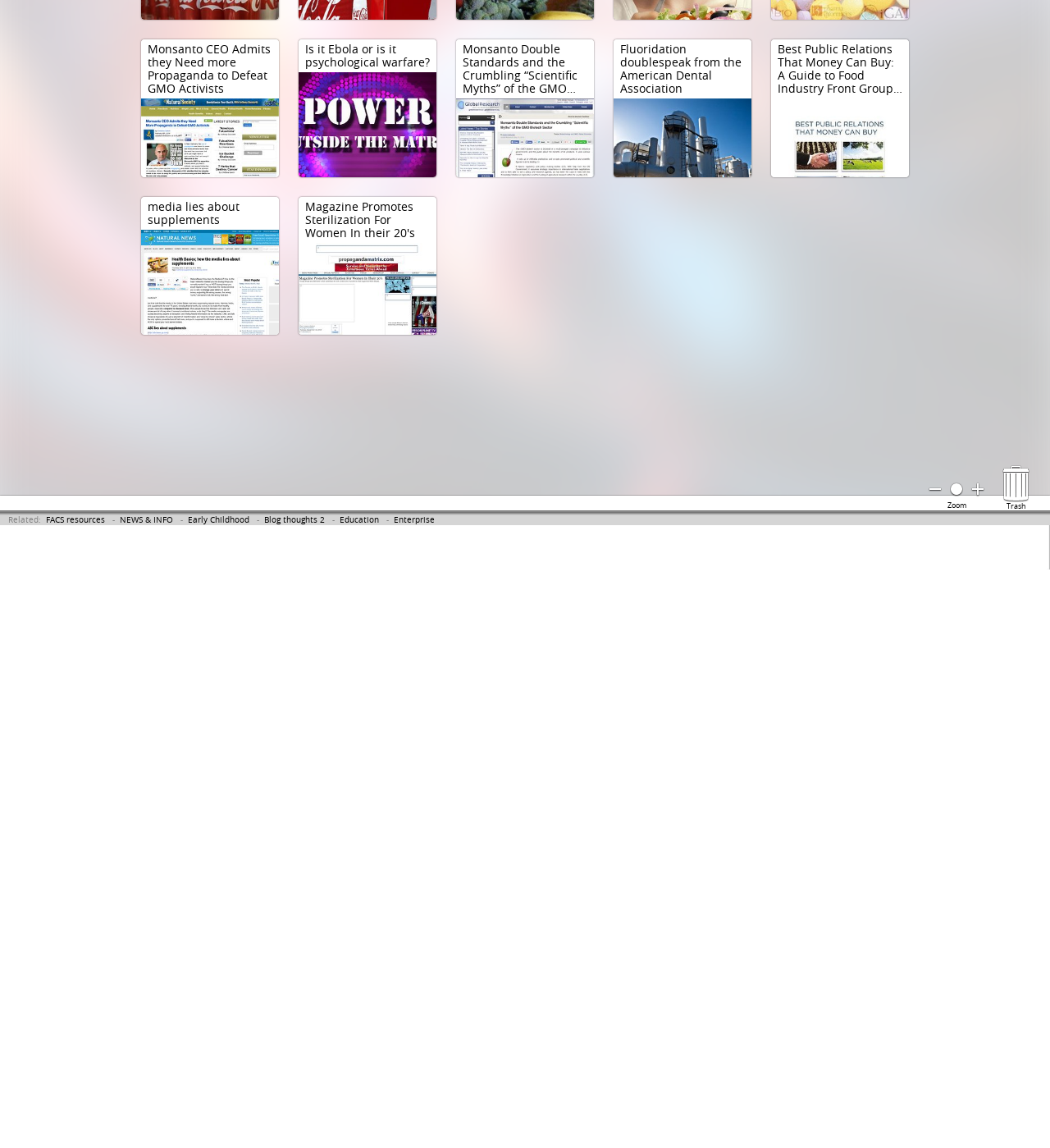Bounding box coordinates are specified in the format (top-left x, top-left y, bottom-right x, bottom-right y). All values are floating point numbers bounded between 0 and 1. Please provide the bounding box coordinate of the region this sentence describes: Blog thoughts 2

[0.252, 0.448, 0.309, 0.457]